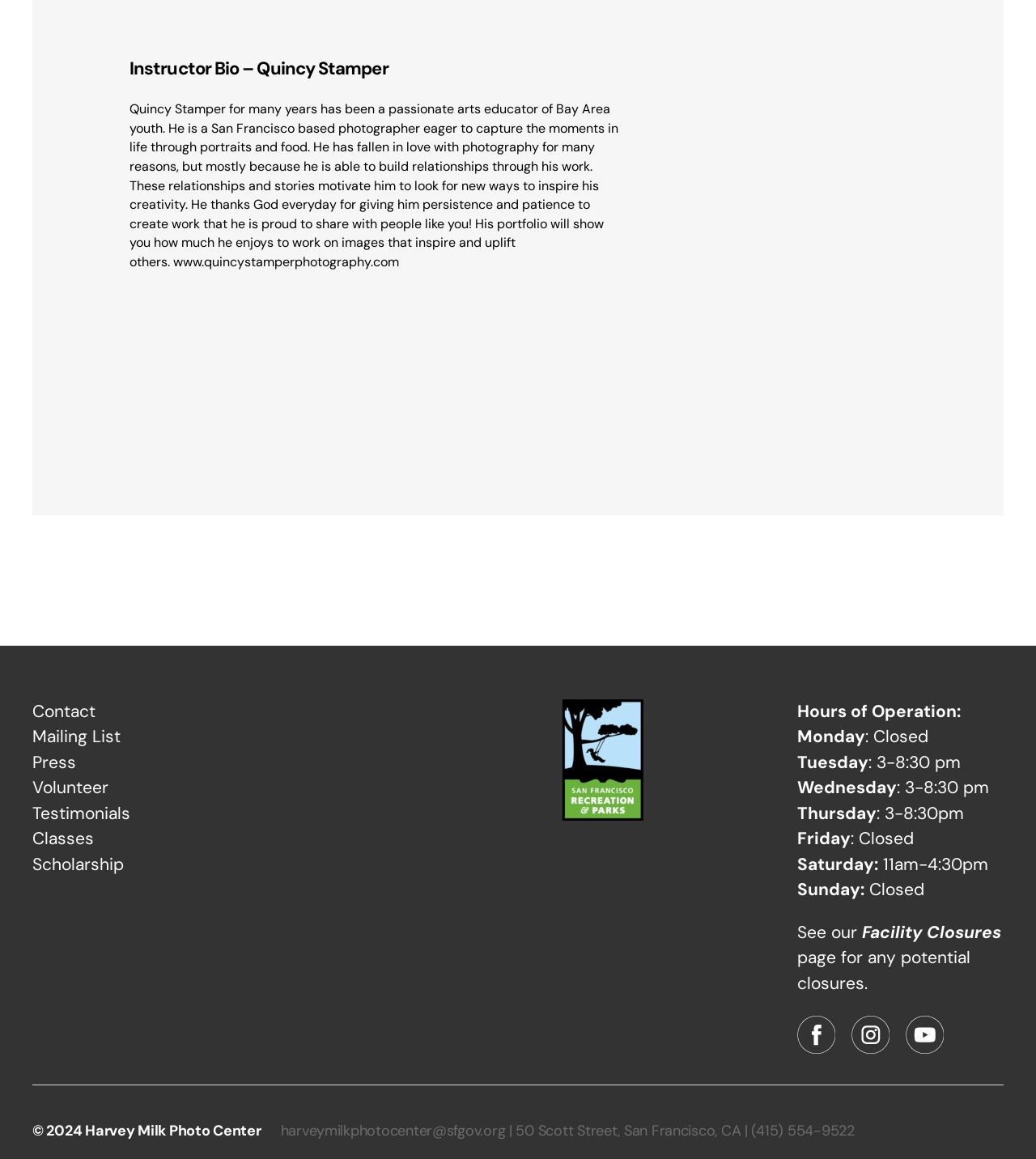Please identify the bounding box coordinates of the region to click in order to complete the task: "Visit the Facility Closures page". The coordinates must be four float numbers between 0 and 1, specified as [left, top, right, bottom].

[0.832, 0.794, 0.966, 0.814]